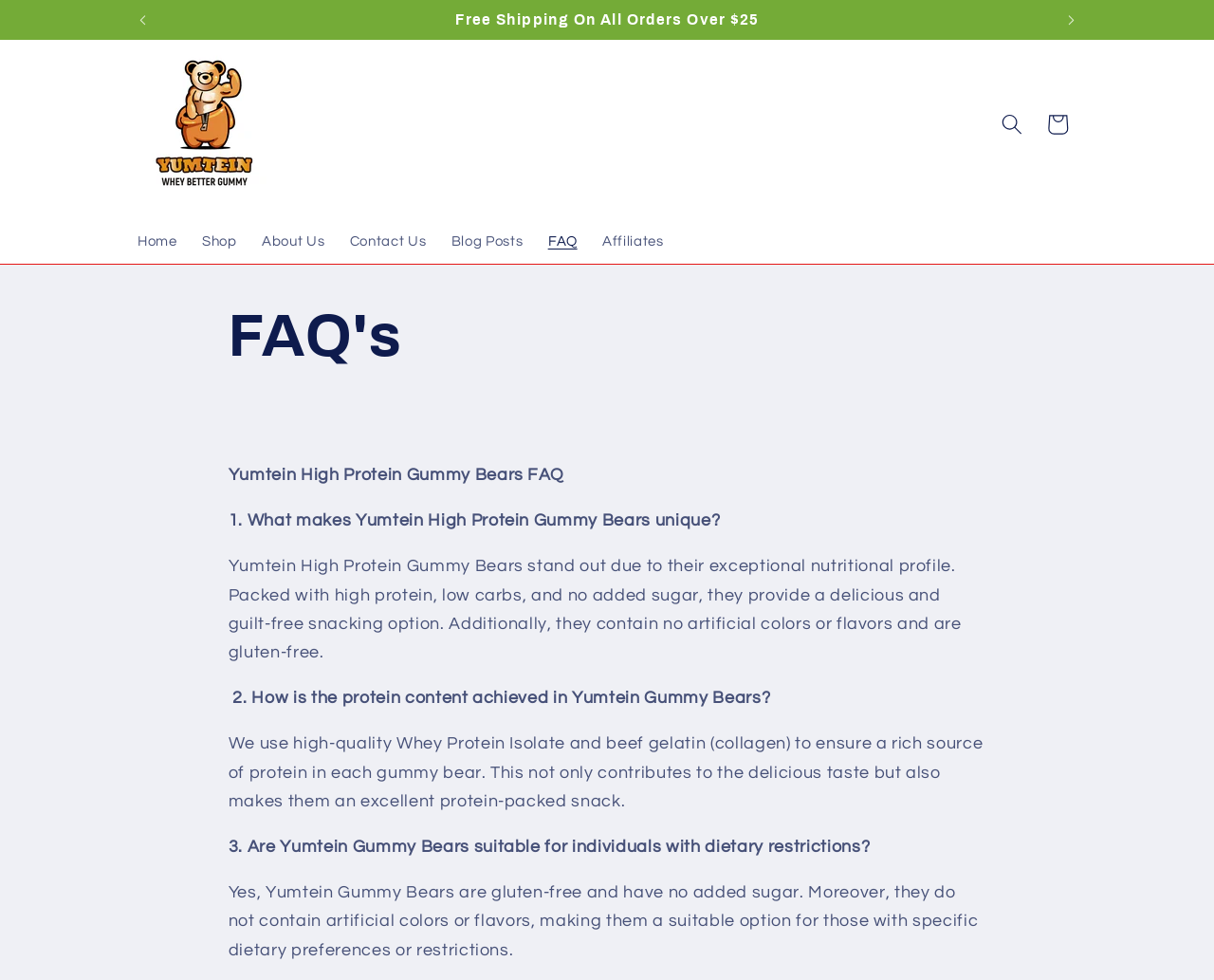Find the bounding box coordinates for the element that must be clicked to complete the instruction: "View 'FAQ' page". The coordinates should be four float numbers between 0 and 1, indicated as [left, top, right, bottom].

[0.441, 0.225, 0.486, 0.269]